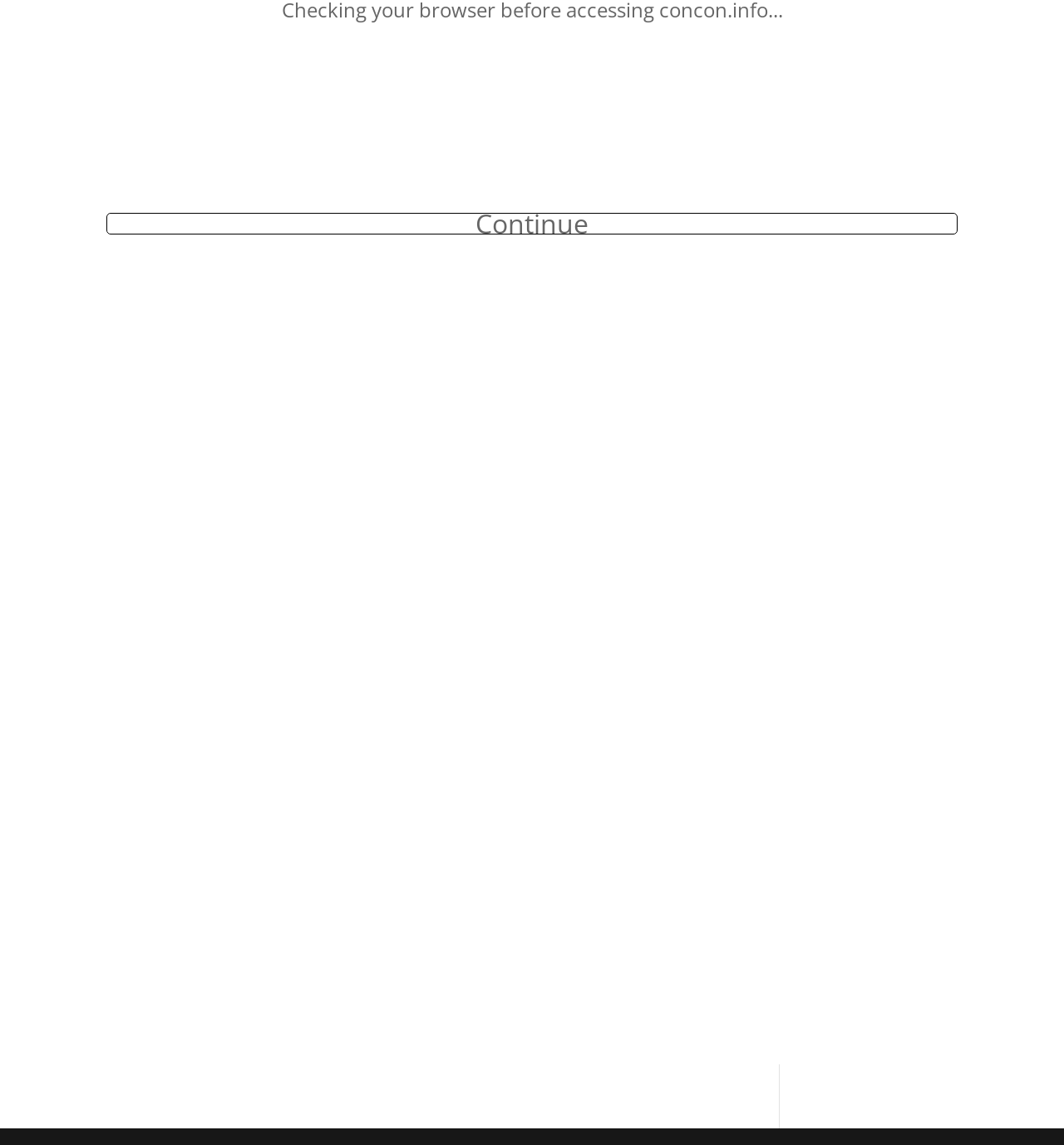What is the main title displayed on this webpage?

The State Constitutional